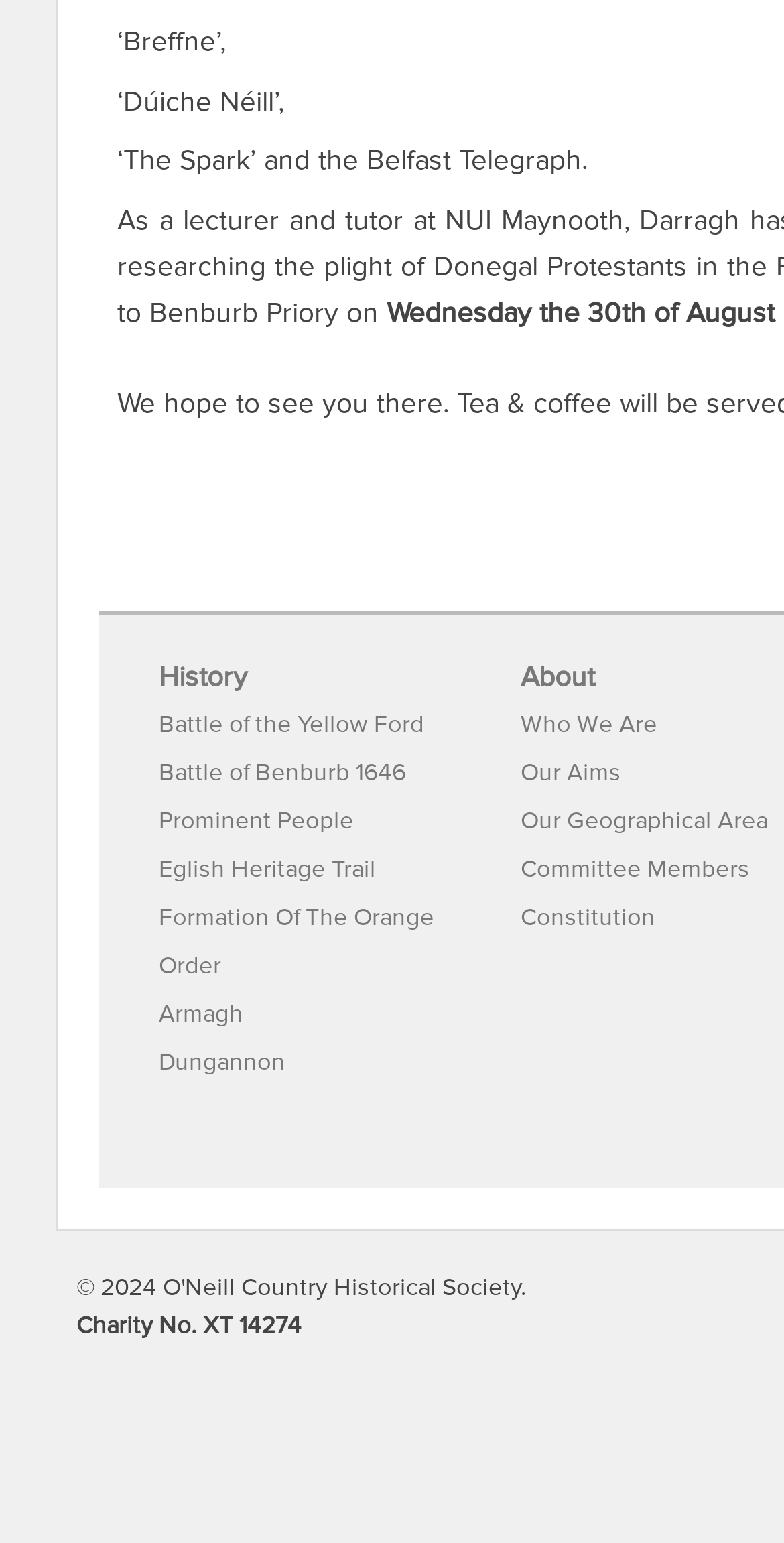Identify the bounding box coordinates for the UI element described as follows: "Who We Are". Ensure the coordinates are four float numbers between 0 and 1, formatted as [left, top, right, bottom].

[0.664, 0.462, 0.838, 0.478]